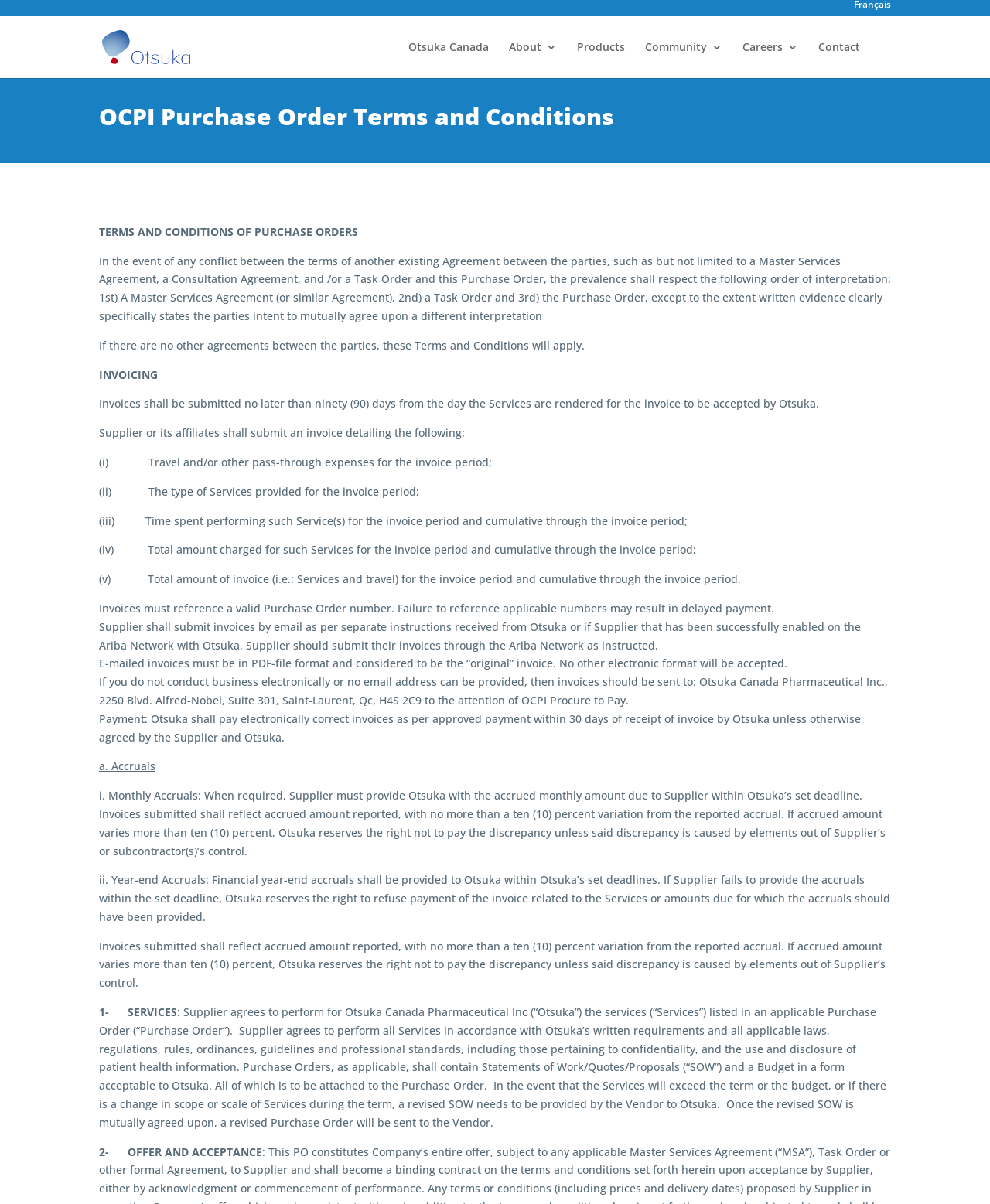Create an elaborate caption that covers all aspects of the webpage.

This webpage is about the Terms and Conditions of Purchase Orders for OCPI (Otsuka Canada Pharmaceutical Inc.). At the top, there is a navigation bar with links to "Français", "OCPI", "Otsuka Canada", "About 3", "Products", "Community 3", "Careers 3", and "Contact". Below the navigation bar, there is a search box with a placeholder text "Search for:".

The main content of the webpage is divided into sections, each with a heading. The first section is titled "TERMS AND CONDITIONS OF PURCHASE ORDERS" and provides an introduction to the terms and conditions. The second section is titled "INVOICING" and outlines the invoicing process, including the submission of invoices, the required details, and the payment terms.

The invoicing section is followed by several subsections, each detailing specific requirements, such as the format of the invoices, the submission process, and the payment terms. There are also sections on accruals, services, and offer and acceptance.

Throughout the webpage, there are 26 static text elements, each containing a paragraph of text that outlines a specific term or condition. The text is dense and formal, suggesting that the webpage is intended for business or professional use. There is also an image of the OCPI logo at the top of the webpage, which is likely a link to the OCPI homepage.